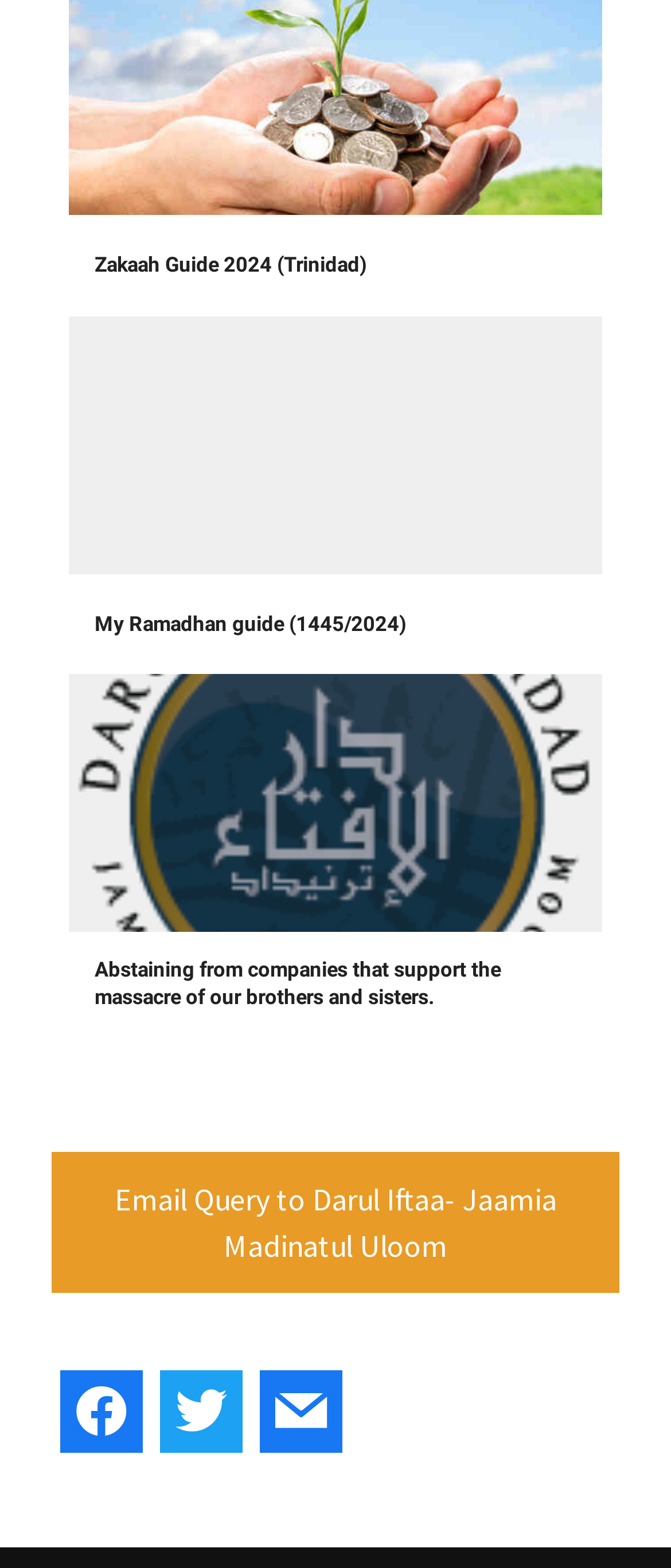What is the purpose of the icons at the bottom?
Analyze the image and deliver a detailed answer to the question.

The icons at the bottom of the webpage, represented by Unicode characters '', '', and '', are likely social media links. They are positioned at the bottom of the page and are separate from the other links on the page, suggesting that they are used for social media purposes.